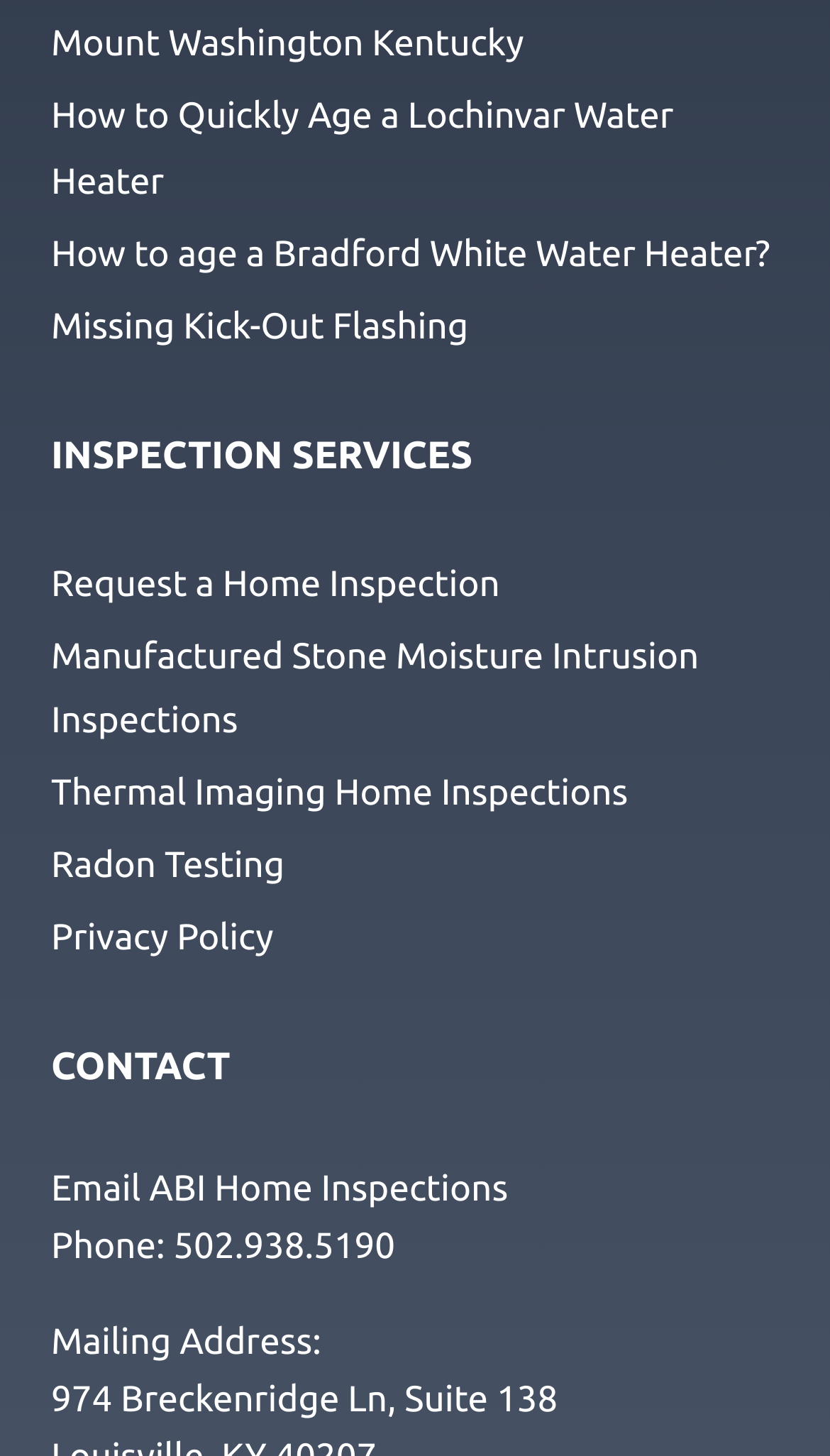How many inspection services are listed?
Carefully analyze the image and provide a thorough answer to the question.

I counted the number of links under the 'INSPECTION SERVICES' heading, which are 'Request a Home Inspection', 'Manufactured Stone Moisture Intrusion Inspections', 'Thermal Imaging Home Inspections', 'Radon Testing', and 'Missing Kick-Out Flashing'. There are 5 links in total.